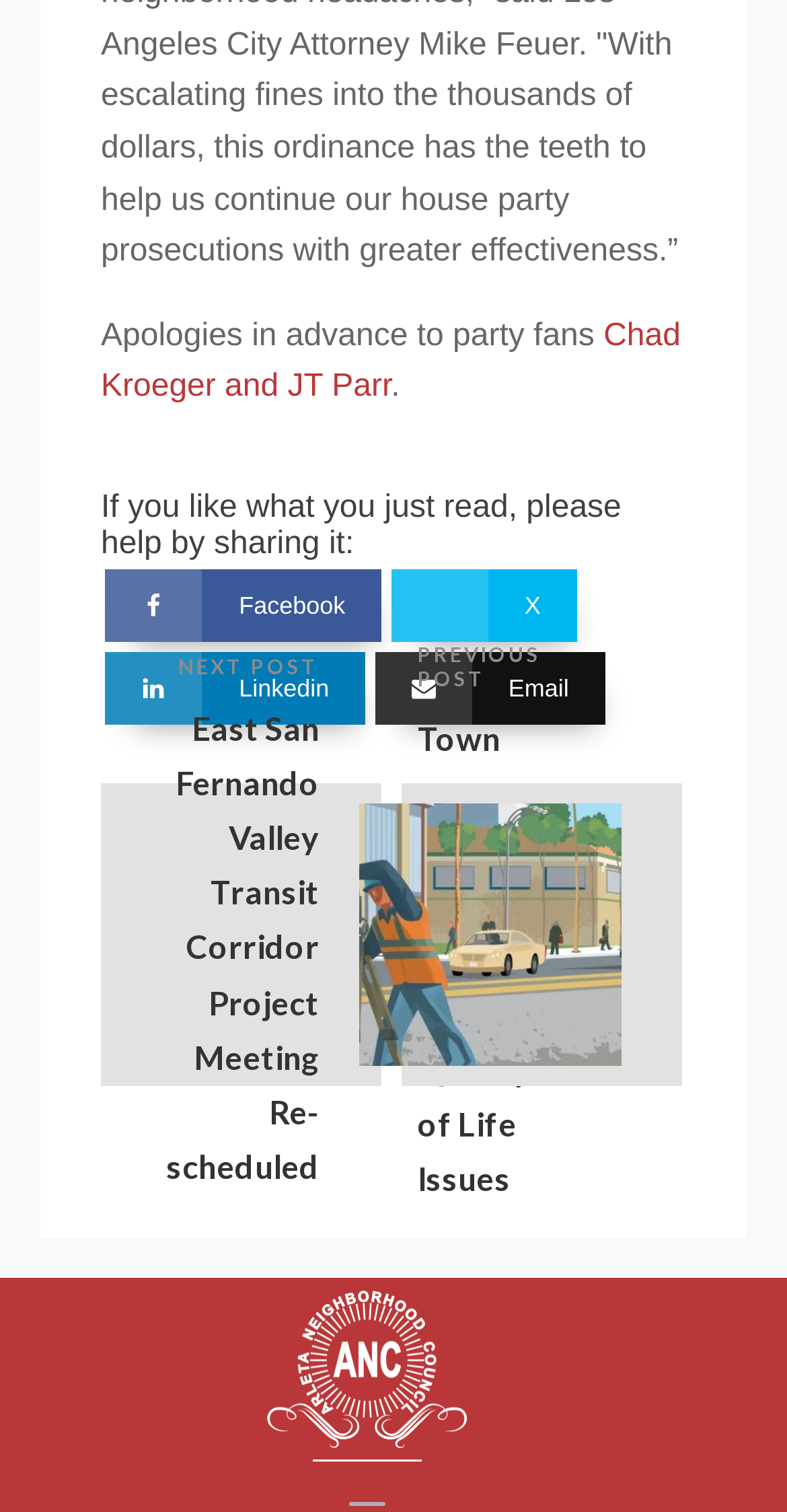Please specify the bounding box coordinates of the area that should be clicked to accomplish the following instruction: "Share the post via Email". The coordinates should consist of four float numbers between 0 and 1, i.e., [left, top, right, bottom].

[0.477, 0.431, 0.769, 0.479]